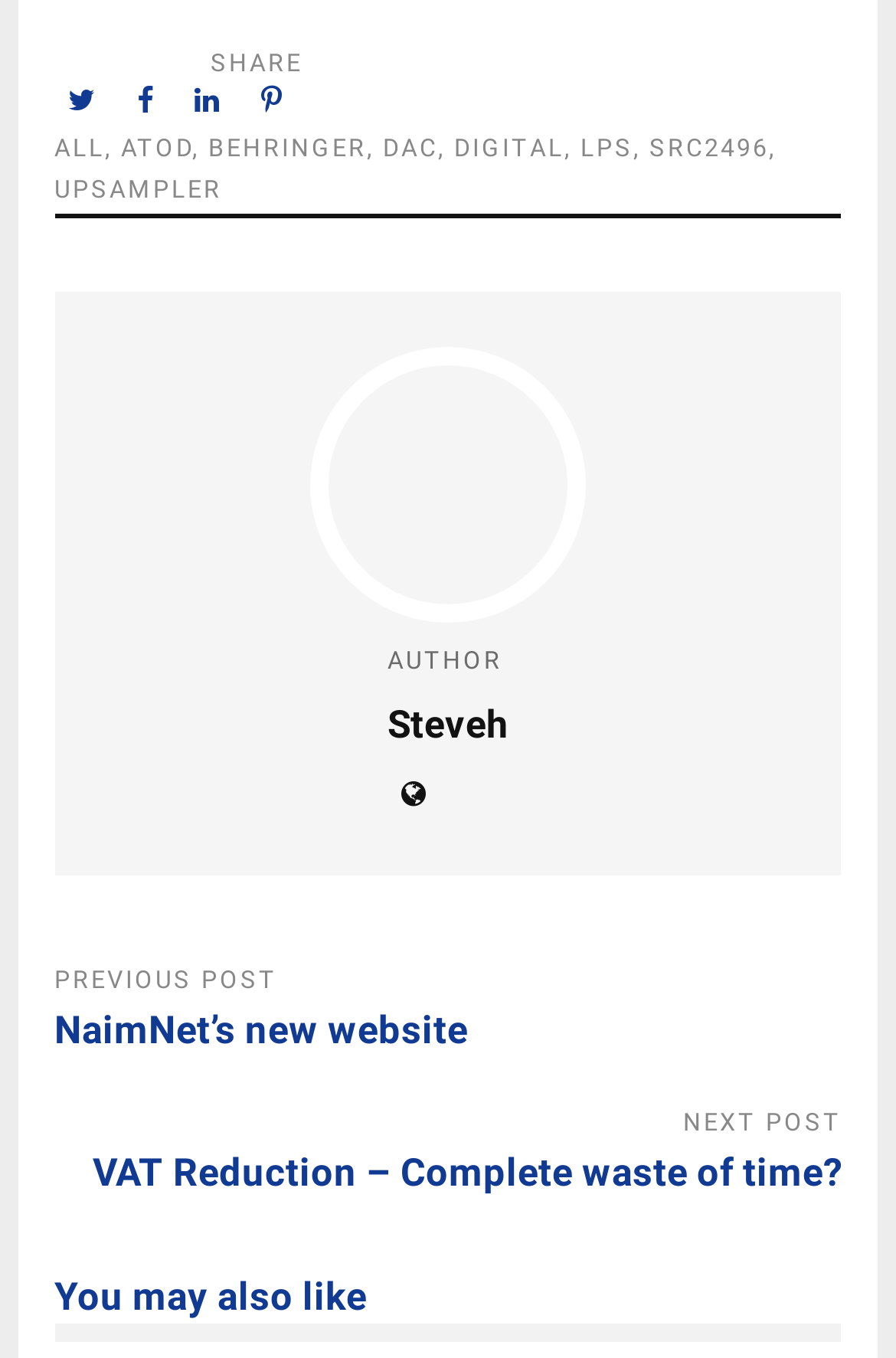Could you highlight the region that needs to be clicked to execute the instruction: "Visit Steveh's page"?

[0.432, 0.516, 0.568, 0.55]